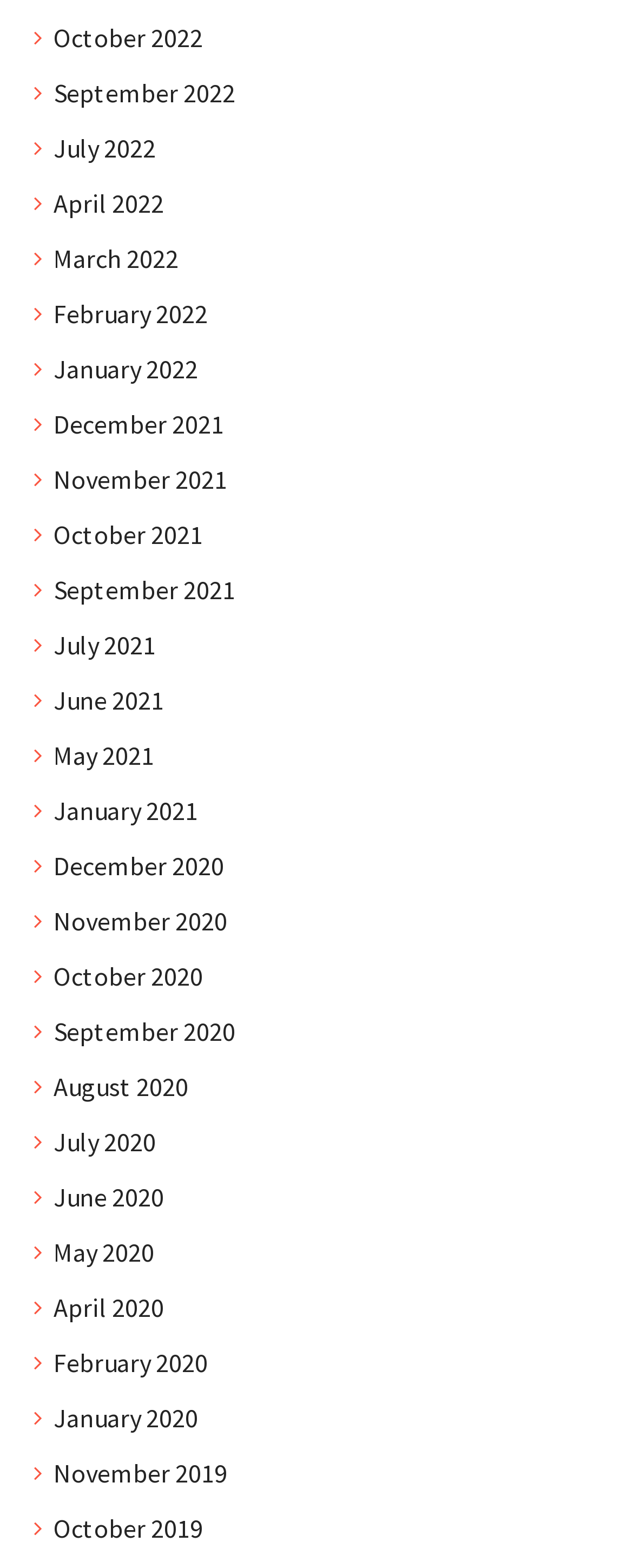Please identify the bounding box coordinates of the region to click in order to complete the task: "Check January 2020". The coordinates must be four float numbers between 0 and 1, specified as [left, top, right, bottom].

[0.084, 0.891, 0.312, 0.916]